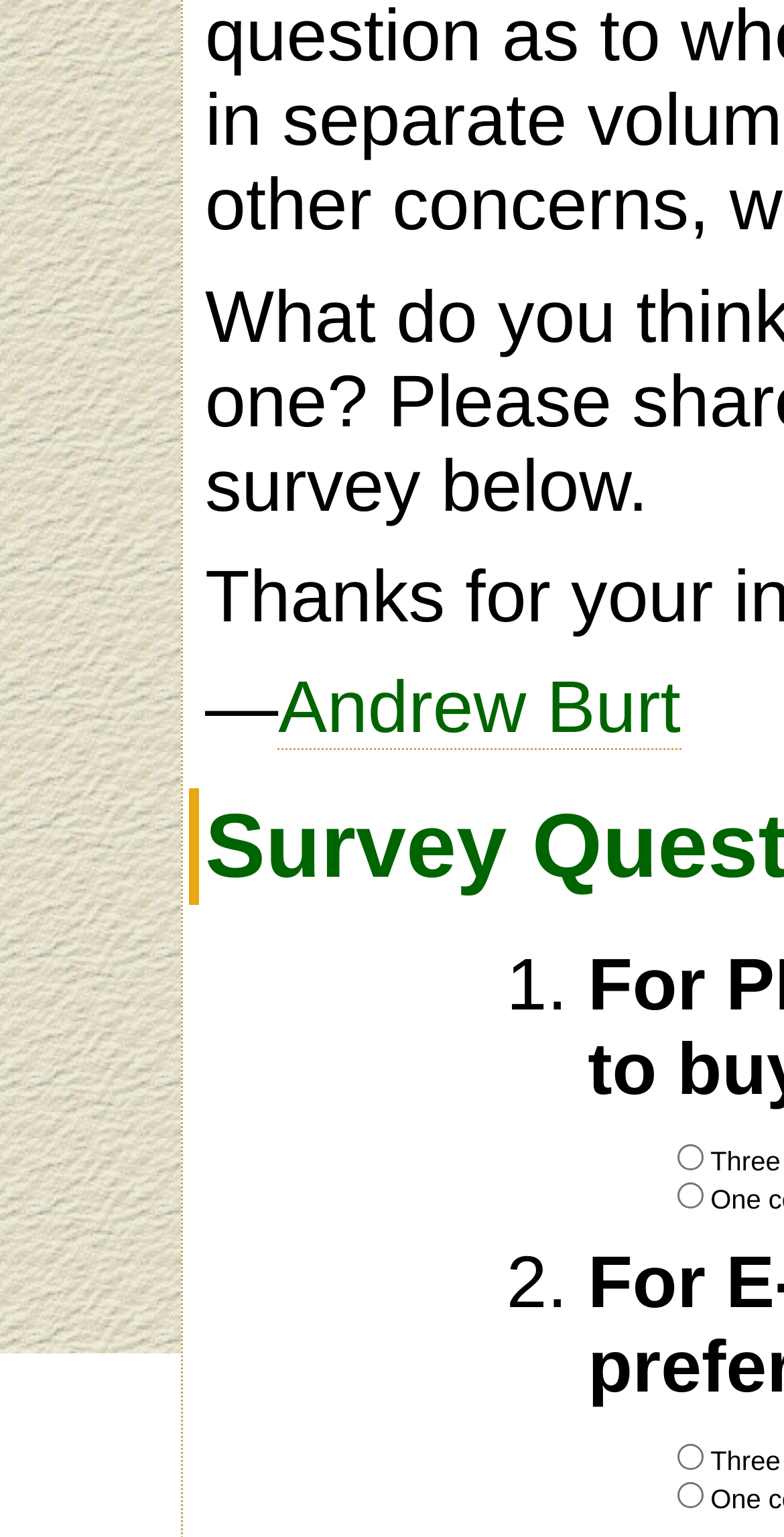Extract the bounding box coordinates for the HTML element that matches this description: "Andrew Burt". The coordinates should be four float numbers between 0 and 1, i.e., [left, top, right, bottom].

[0.355, 0.434, 0.868, 0.489]